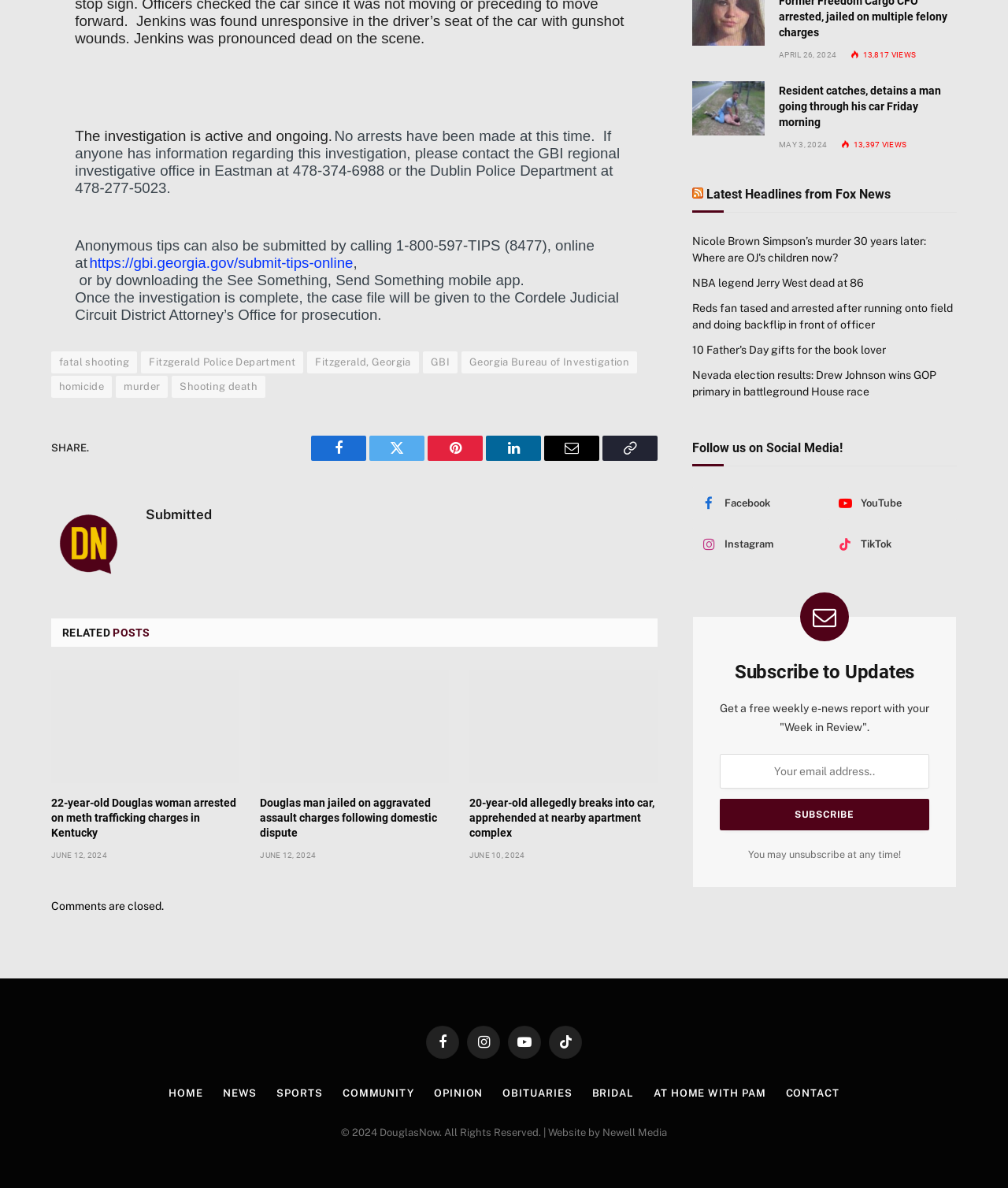Highlight the bounding box of the UI element that corresponds to this description: "Latest Headlines from Fox News".

[0.701, 0.157, 0.884, 0.17]